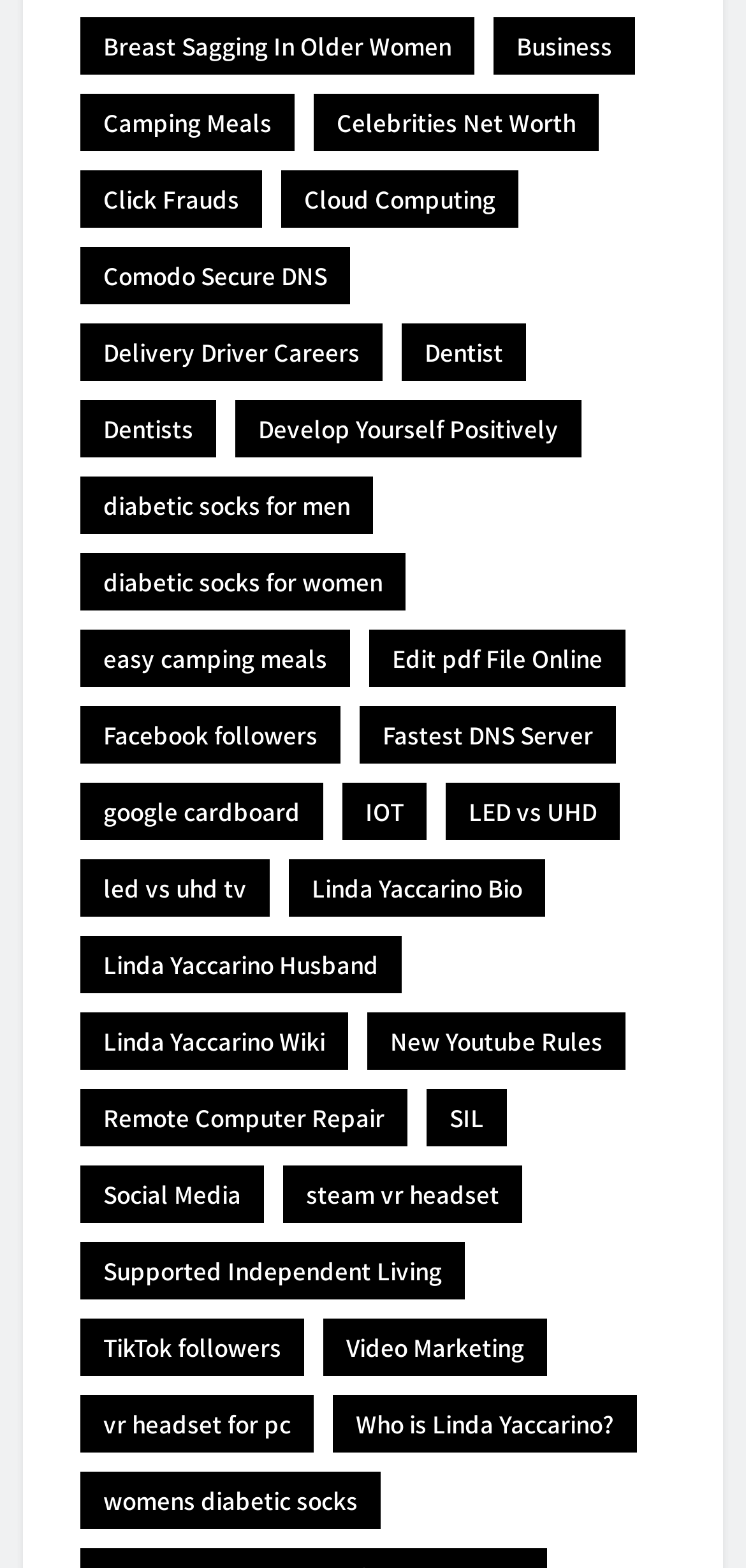Point out the bounding box coordinates of the section to click in order to follow this instruction: "Explore Video Marketing".

[0.433, 0.84, 0.733, 0.877]